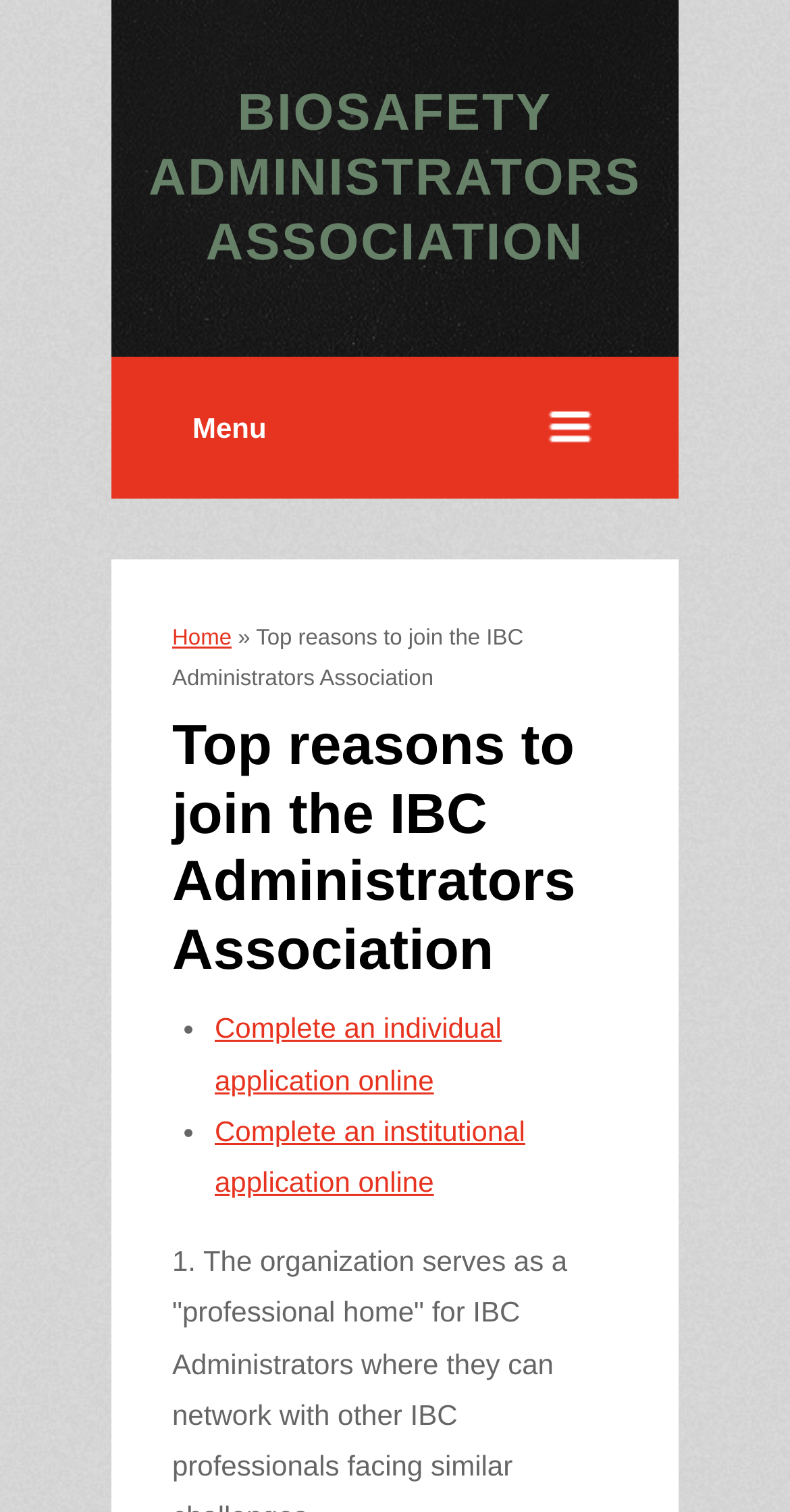Bounding box coordinates are specified in the format (top-left x, top-left y, bottom-right x, bottom-right y). All values are floating point numbers bounded between 0 and 1. Please provide the bounding box coordinate of the region this sentence describes: Home

[0.218, 0.414, 0.293, 0.43]